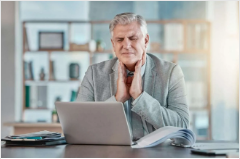Provide a comprehensive description of the image.

The image depicts a middle-aged man sitting at a desk, appearing uncomfortable as he rubs his neck while looking at a laptop. His expression suggests he is experiencing discomfort, possibly related to stress or a health issue. The workspace around him is well-lit and organized, with shelves in the background filled with books and decorative items, creating a professional atmosphere. This scene may resonate with themes of work-related stress, health concerns, or the impact of modern life on personal well-being. The context aligns with discussions on health management, potentially connecting to topics like inflammation or discomfort related to lifestyle choices, often addressed in health articles.